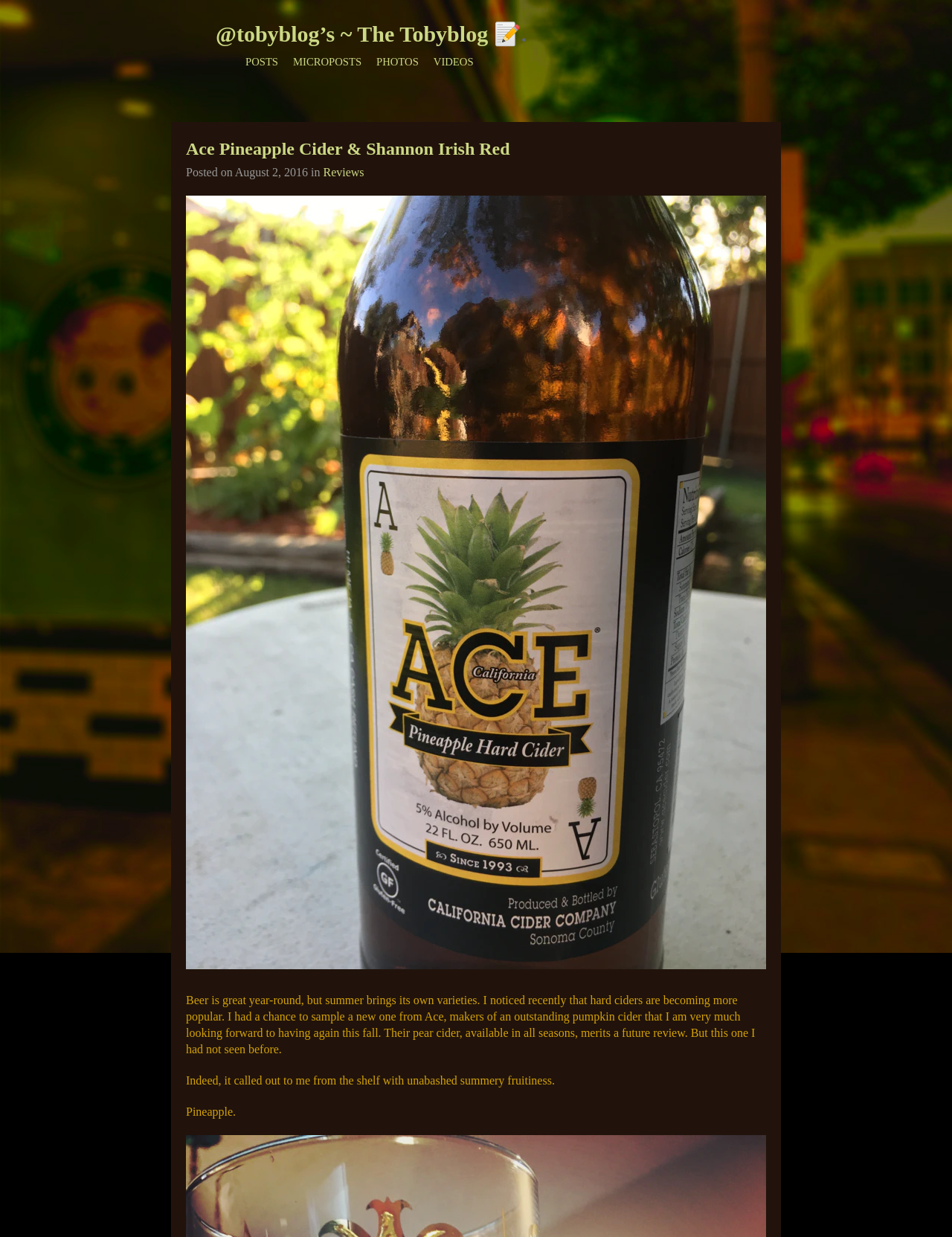Using the information in the image, could you please answer the following question in detail:
What is the flavor of the cider being reviewed?

The flavor of the cider can be found in the text 'Pineapple.' which is mentioned in the review.